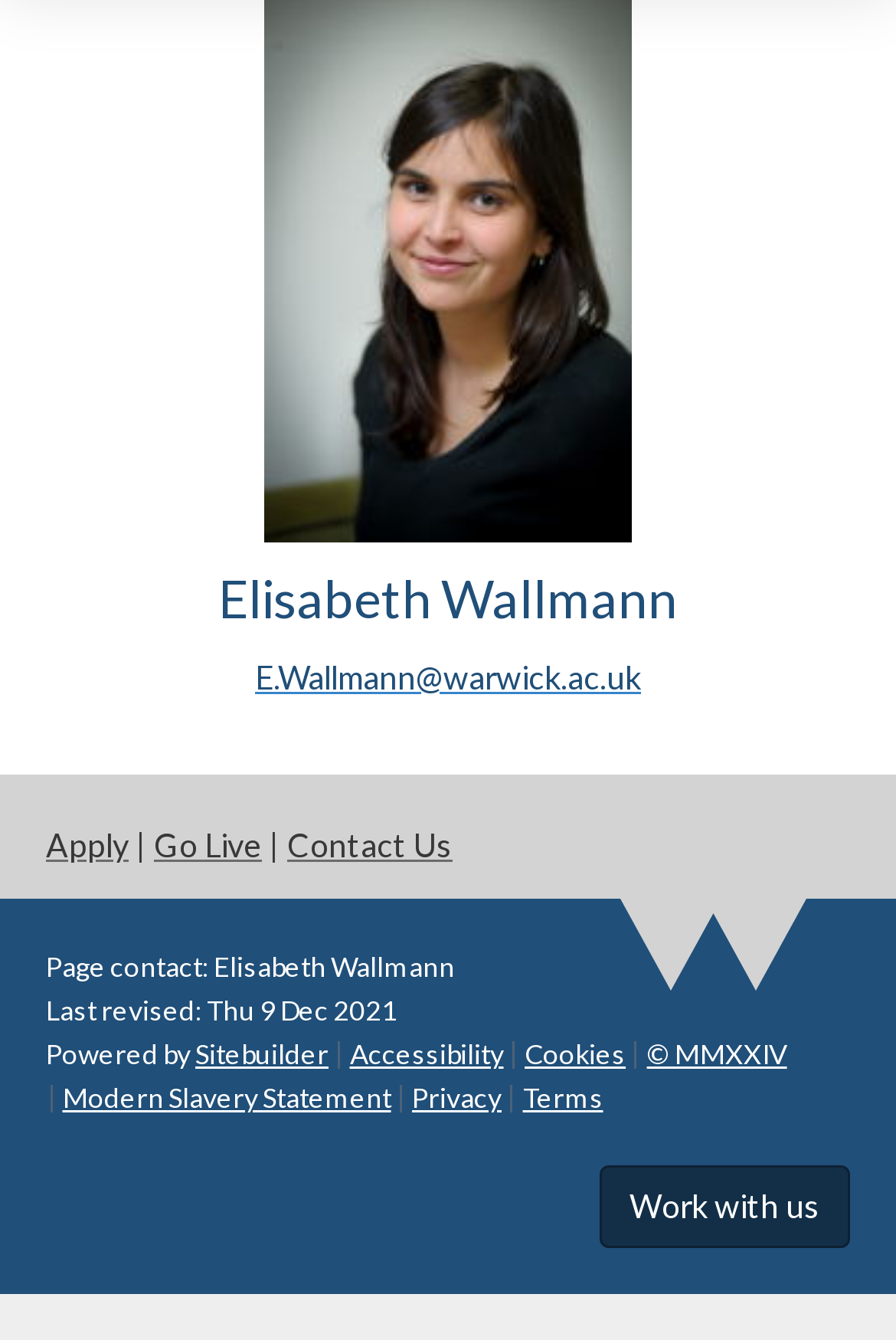Find the bounding box coordinates corresponding to the UI element with the description: "Home". The coordinates should be formatted as [left, top, right, bottom], with values as floats between 0 and 1.

None